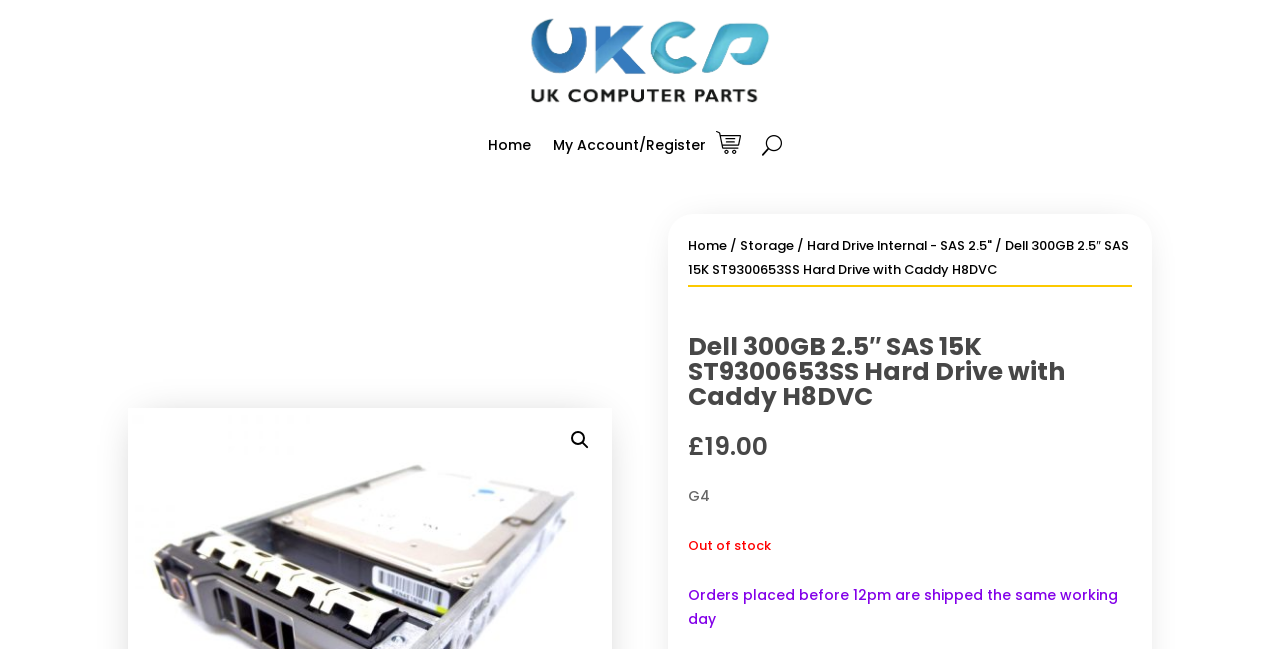What is the shipping policy for orders?
Look at the webpage screenshot and answer the question with a detailed explanation.

I found the shipping policy for orders by reading the static text element that says 'Orders placed before 12pm are shipped the same working day'. This text indicates the shipping policy for orders placed on the website.